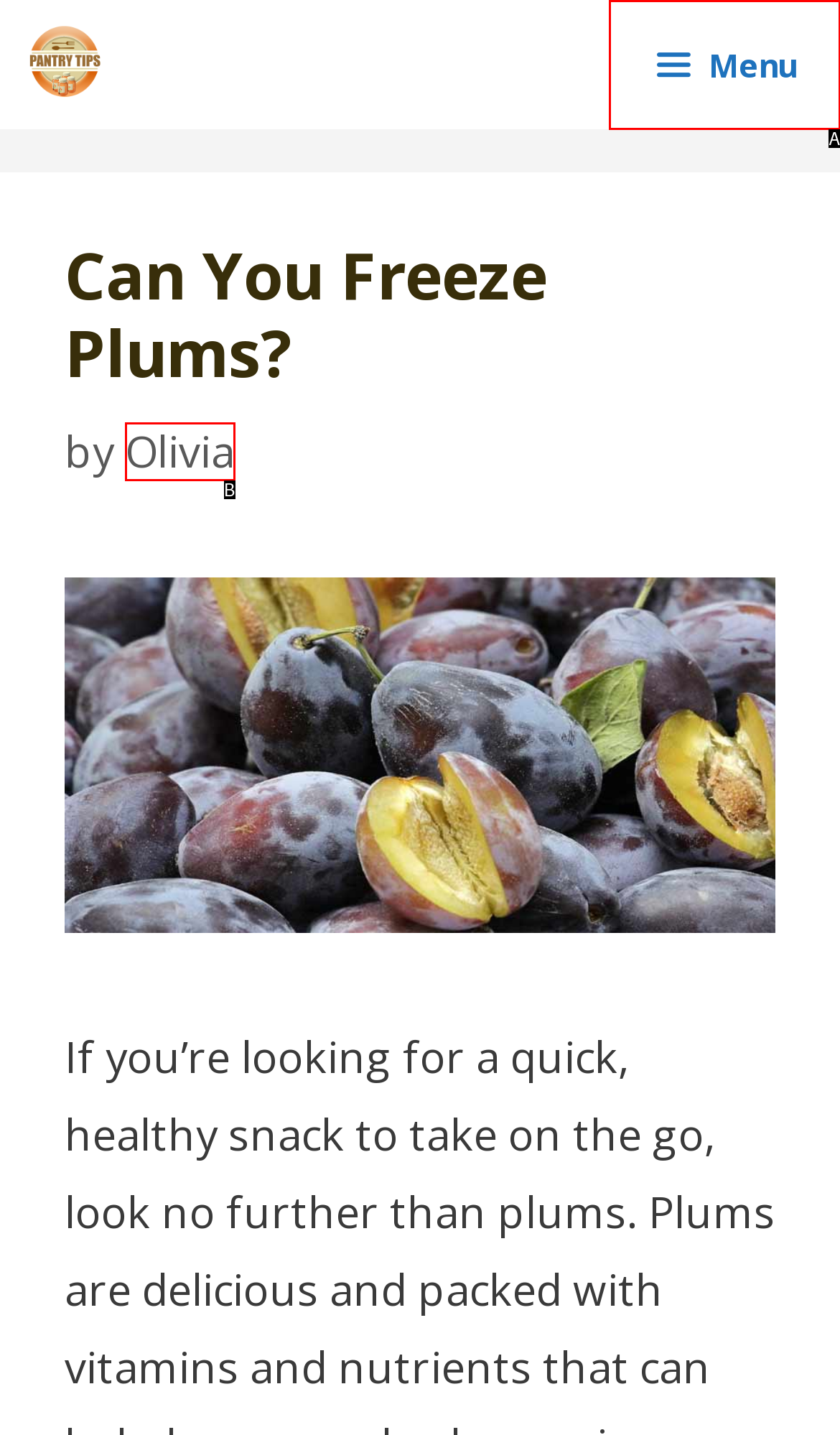Select the letter that corresponds to the UI element described as: Olivia
Answer by providing the letter from the given choices.

B